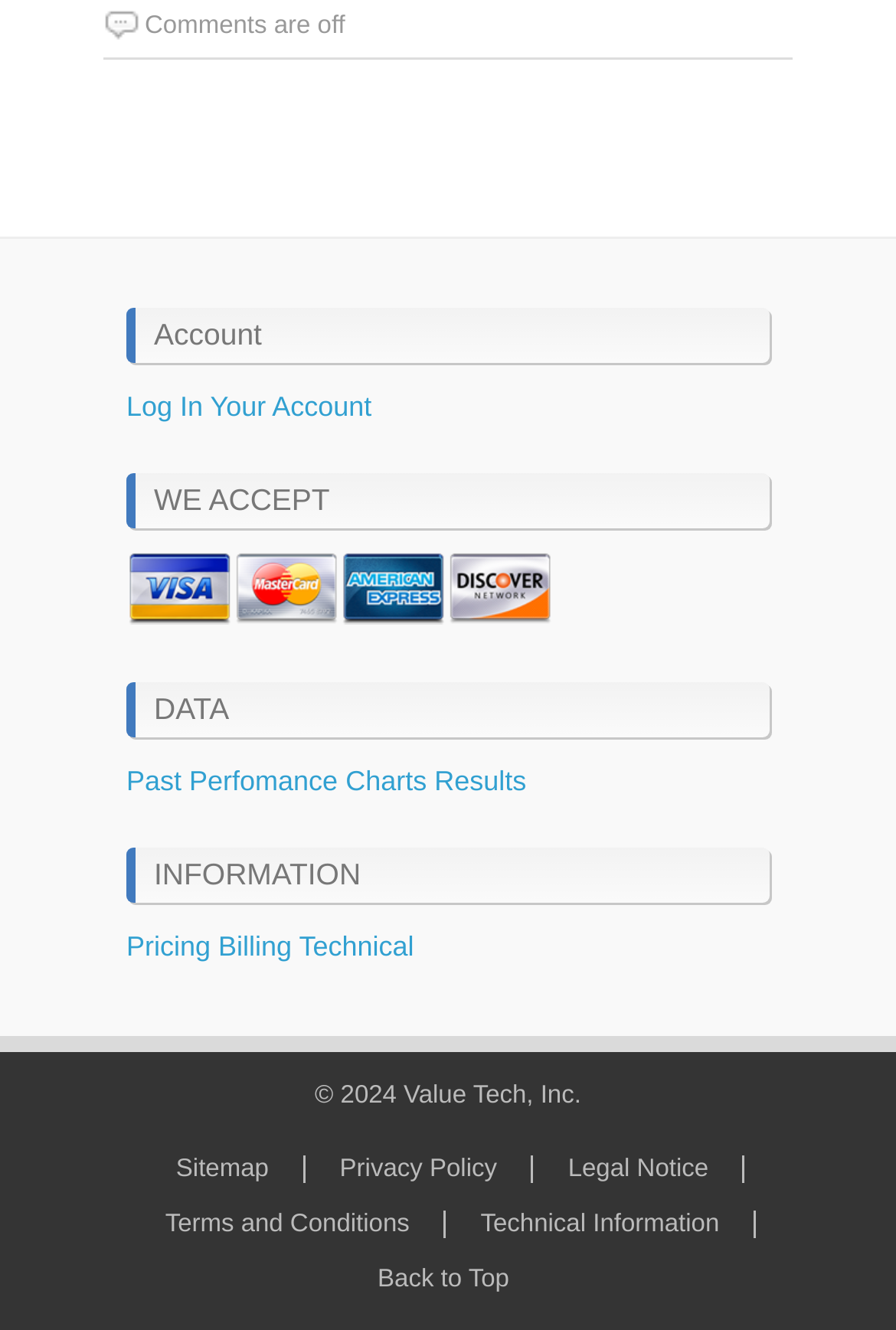Specify the bounding box coordinates of the element's area that should be clicked to execute the given instruction: "go to your account page". The coordinates should be four float numbers between 0 and 1, i.e., [left, top, right, bottom].

[0.235, 0.293, 0.415, 0.317]